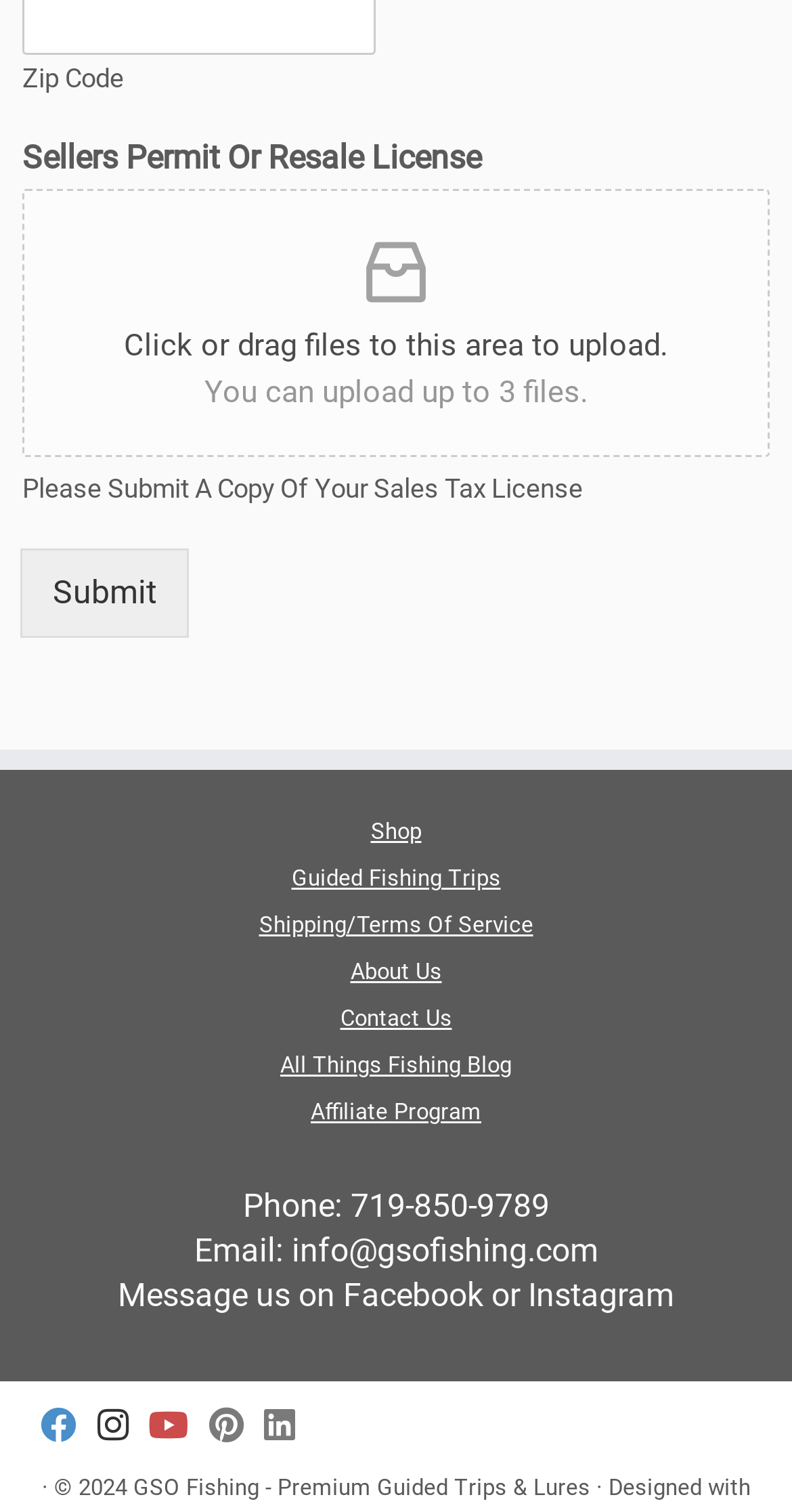Please specify the bounding box coordinates of the clickable region necessary for completing the following instruction: "Open the menu". The coordinates must consist of four float numbers between 0 and 1, i.e., [left, top, right, bottom].

None